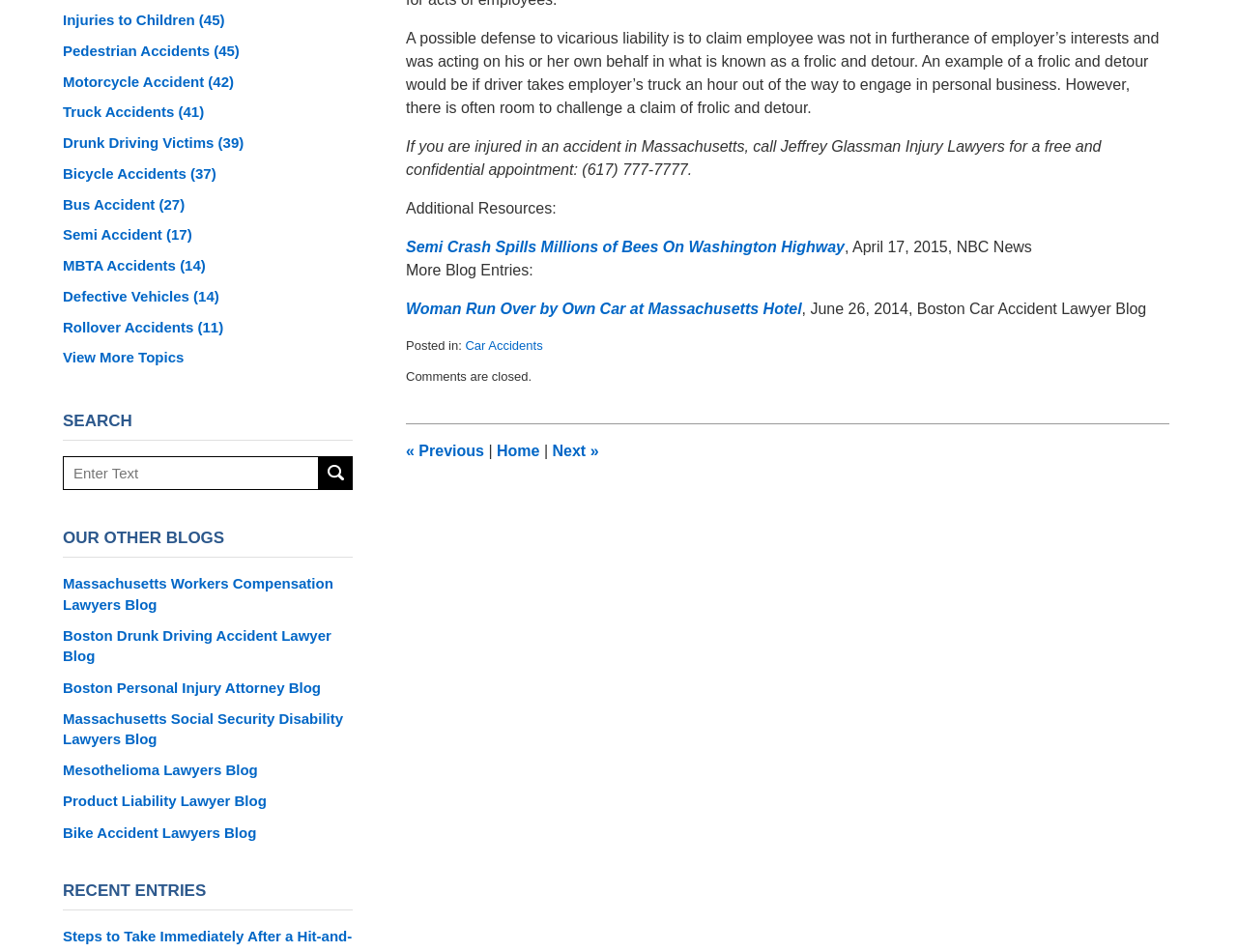Select the bounding box coordinates of the element I need to click to carry out the following instruction: "View more topics".

[0.051, 0.365, 0.285, 0.387]